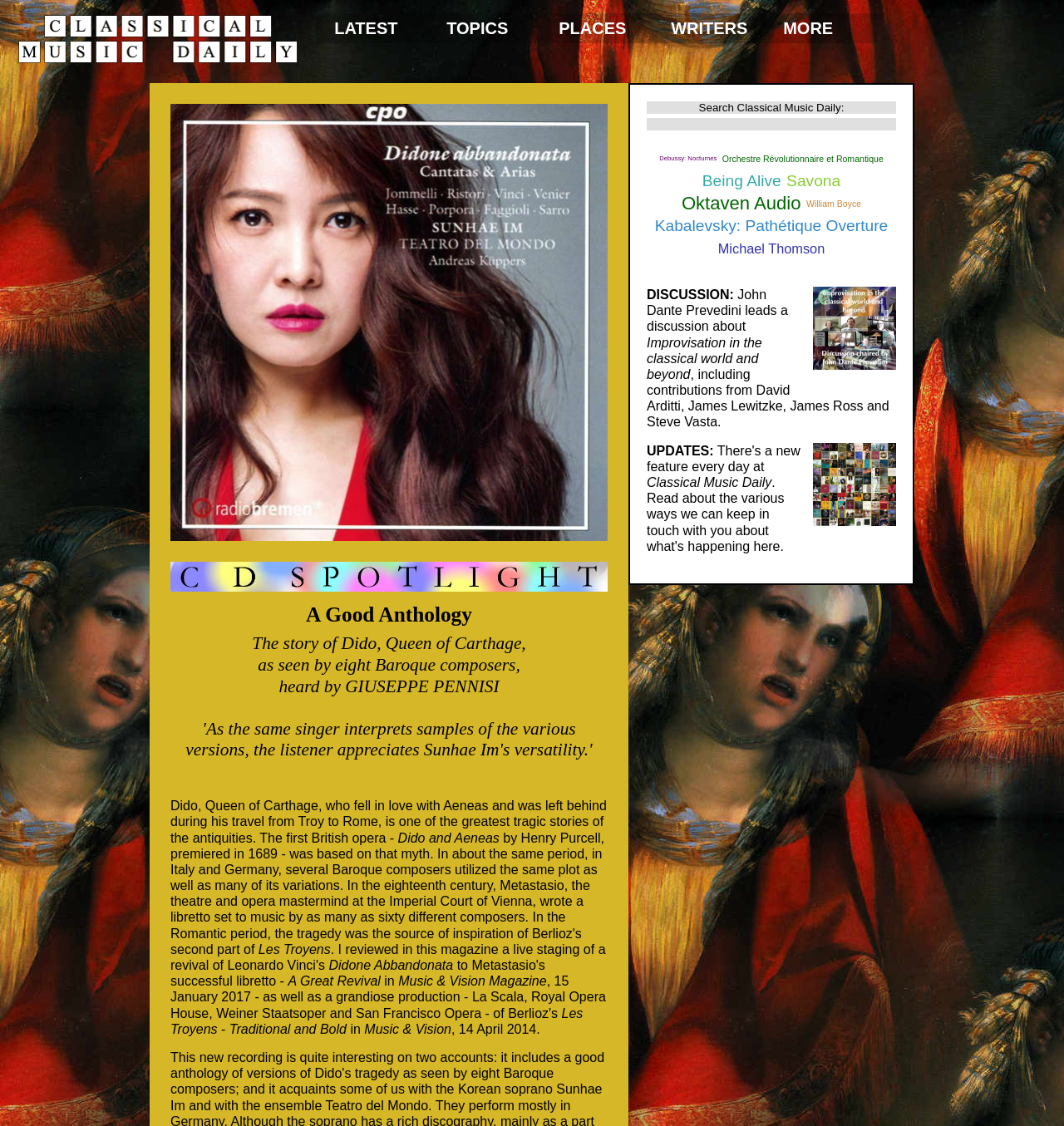Locate the UI element that matches the description value="Search Classical Music Daily:" in the webpage screenshot. Return the bounding box coordinates in the format (top-left x, top-left y, bottom-right x, bottom-right y), with values ranging from 0 to 1.

[0.608, 0.09, 0.842, 0.101]